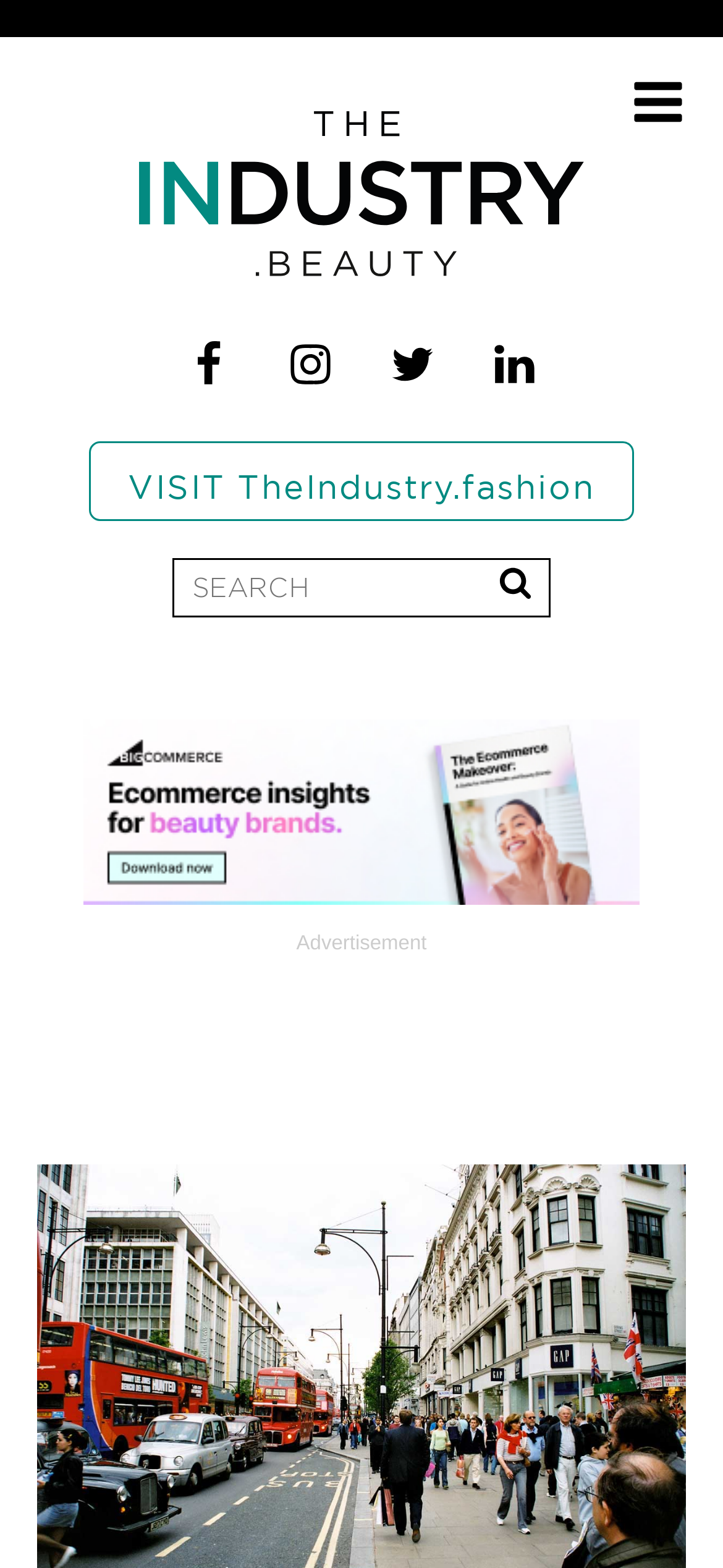Carefully examine the image and provide an in-depth answer to the question: What is the text on the link at the top of the webpage?

I found a link element with the text 'VISIT TheIndustry.fashion', which is located at the top of the webpage based on its bounding box coordinates.